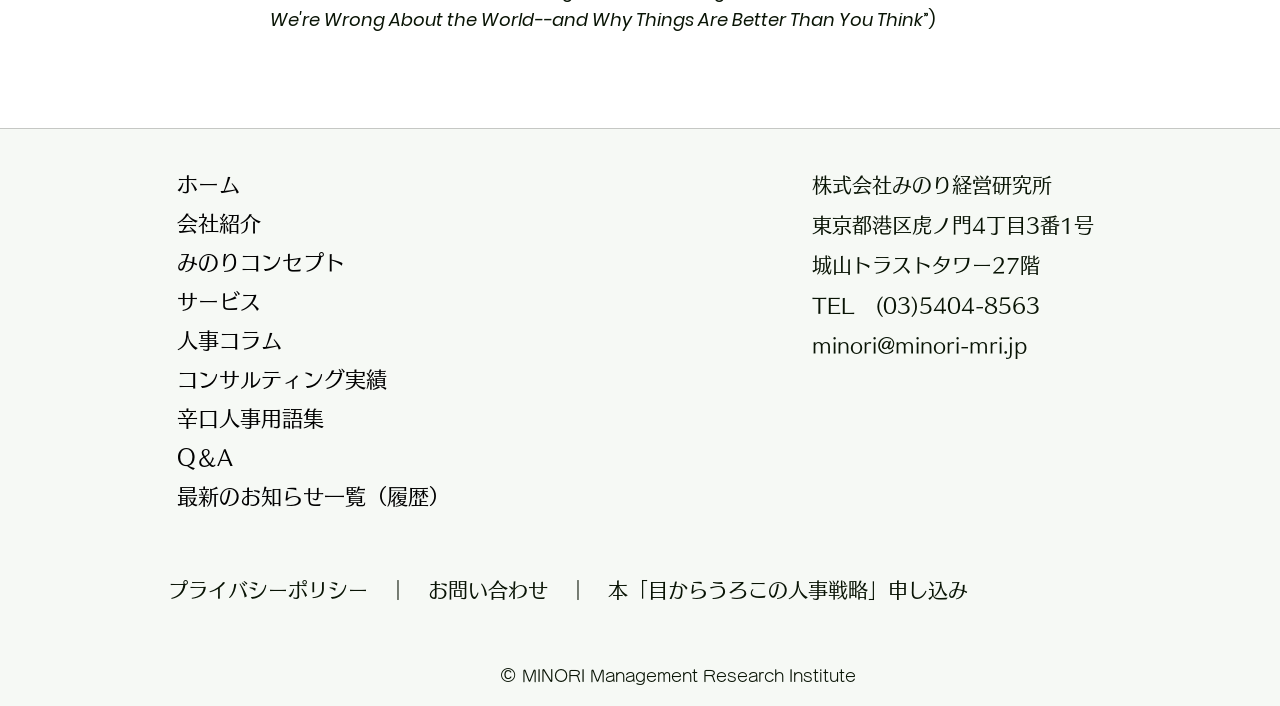Please determine the bounding box coordinates of the element to click in order to execute the following instruction: "Check latest news". The coordinates should be four float numbers between 0 and 1, specified as [left, top, right, bottom].

[0.134, 0.675, 0.333, 0.731]